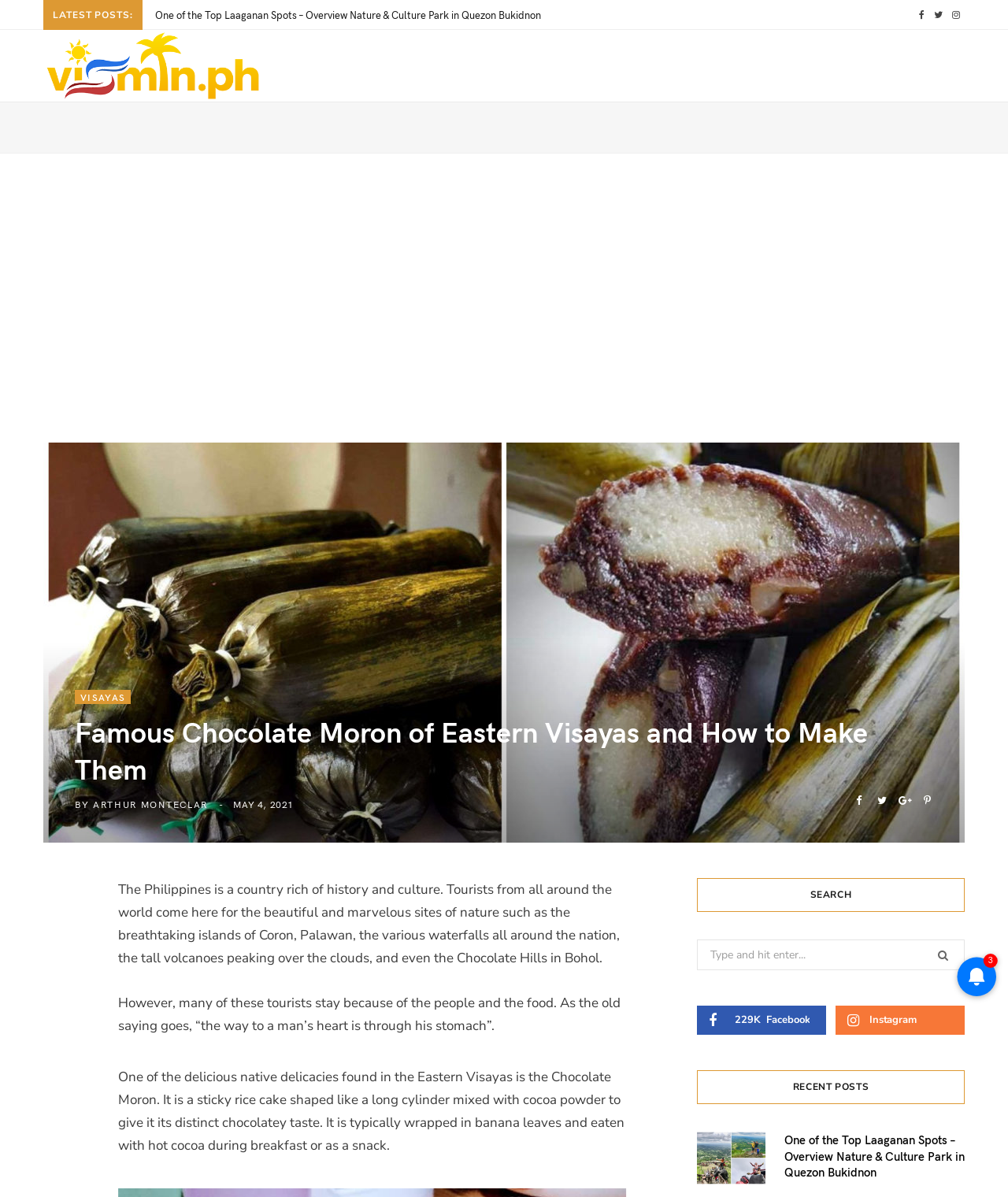Extract the primary headline from the webpage and present its text.

Famous Chocolate Moron of Eastern Visayas and How to Make Them